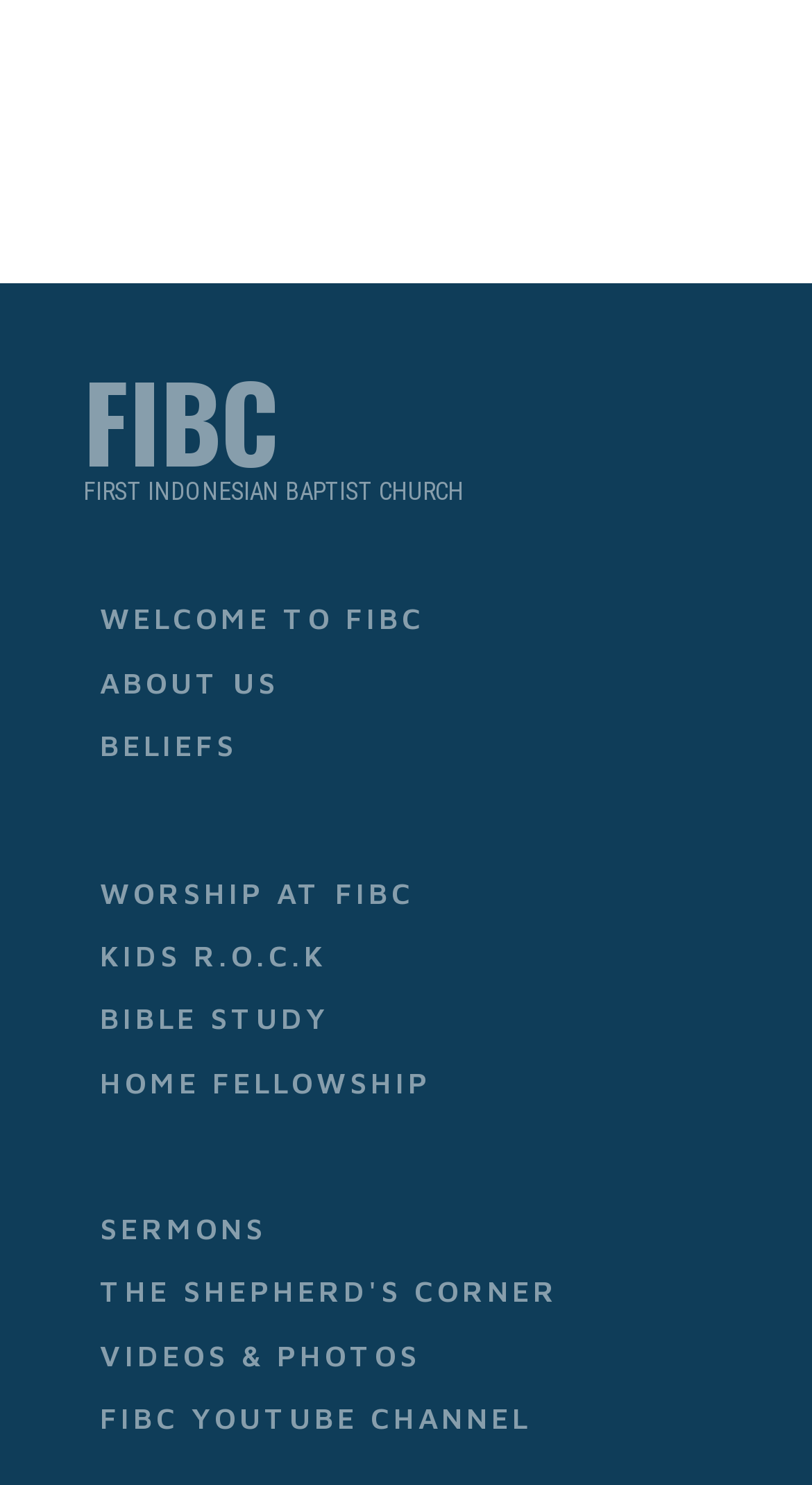What is the second link in the main menu?
Refer to the screenshot and respond with a concise word or phrase.

WELCOME TO FIBC